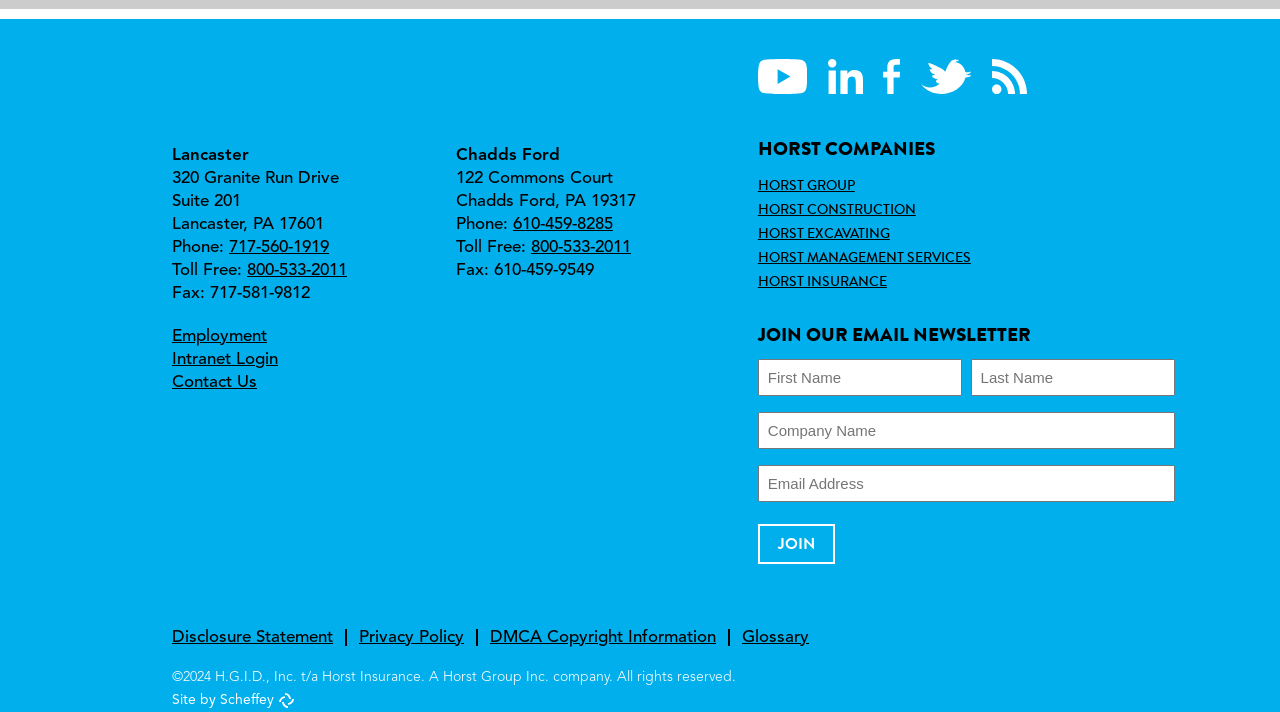Please identify the bounding box coordinates of the area I need to click to accomplish the following instruction: "Click the 'HORST INSURANCE' link".

[0.592, 0.381, 0.693, 0.409]